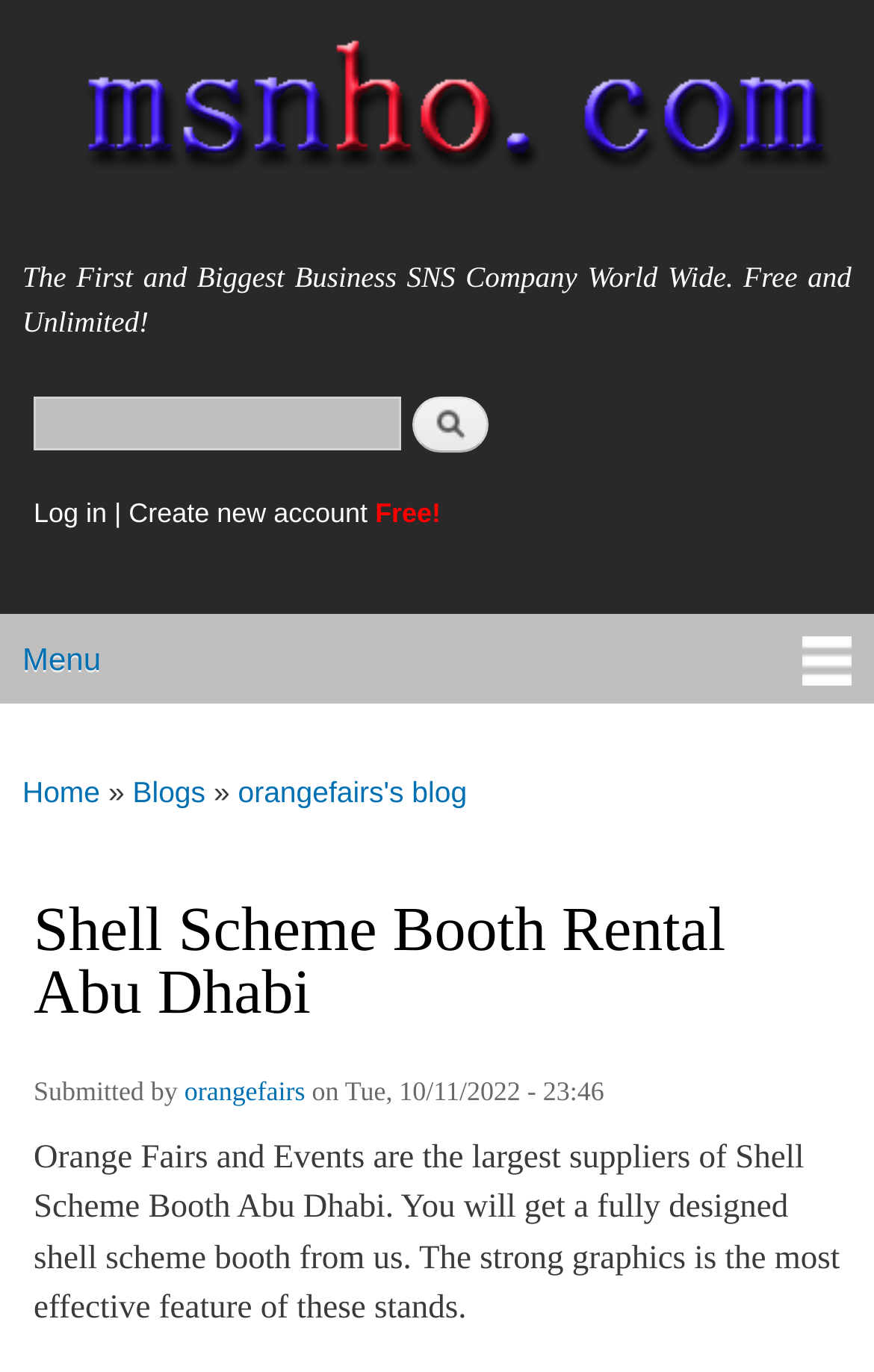What is the purpose of the search form?
Observe the image and answer the question with a one-word or short phrase response.

To search